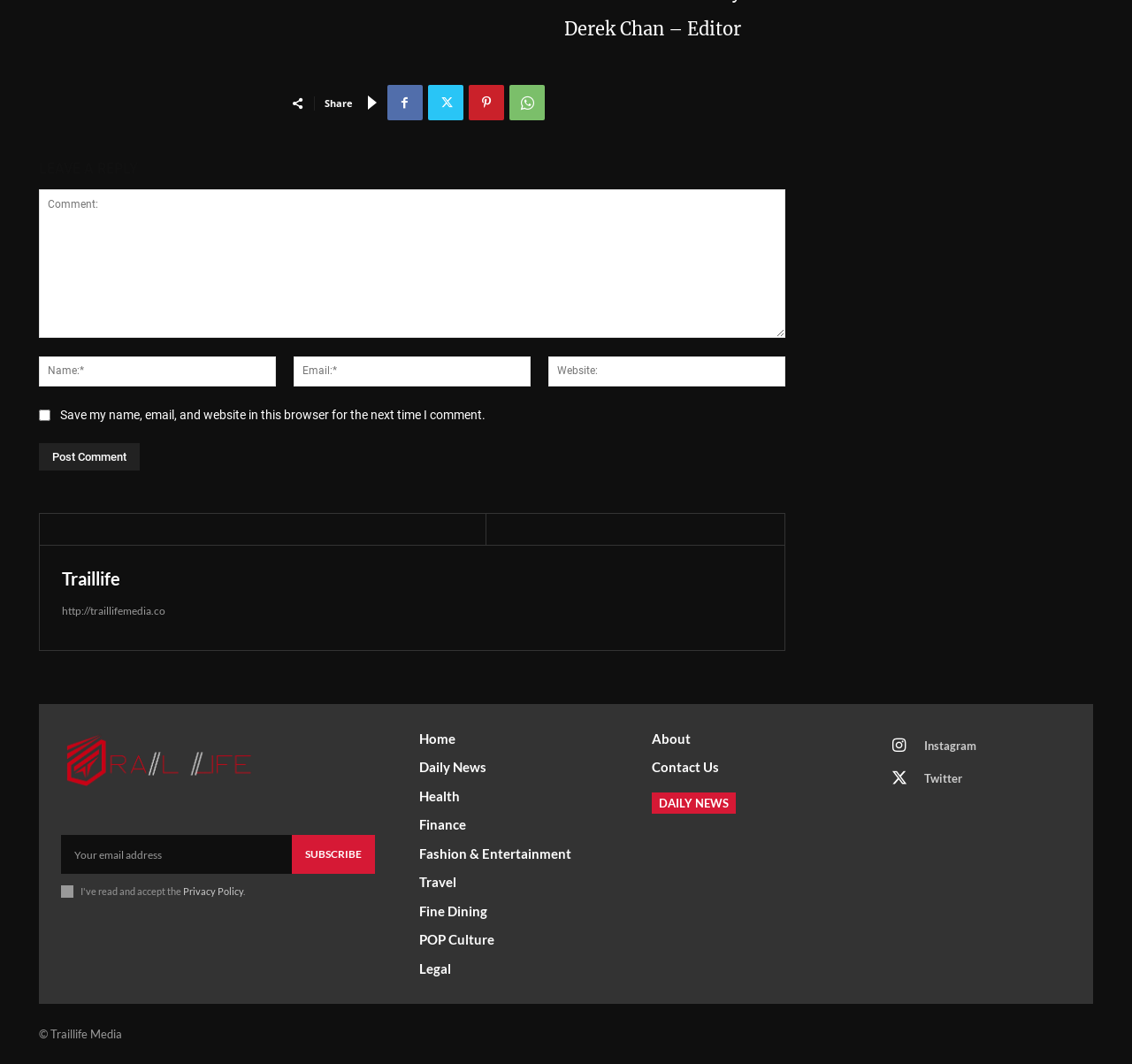Please determine the bounding box coordinates of the section I need to click to accomplish this instruction: "Enter your name".

[0.034, 0.335, 0.244, 0.363]